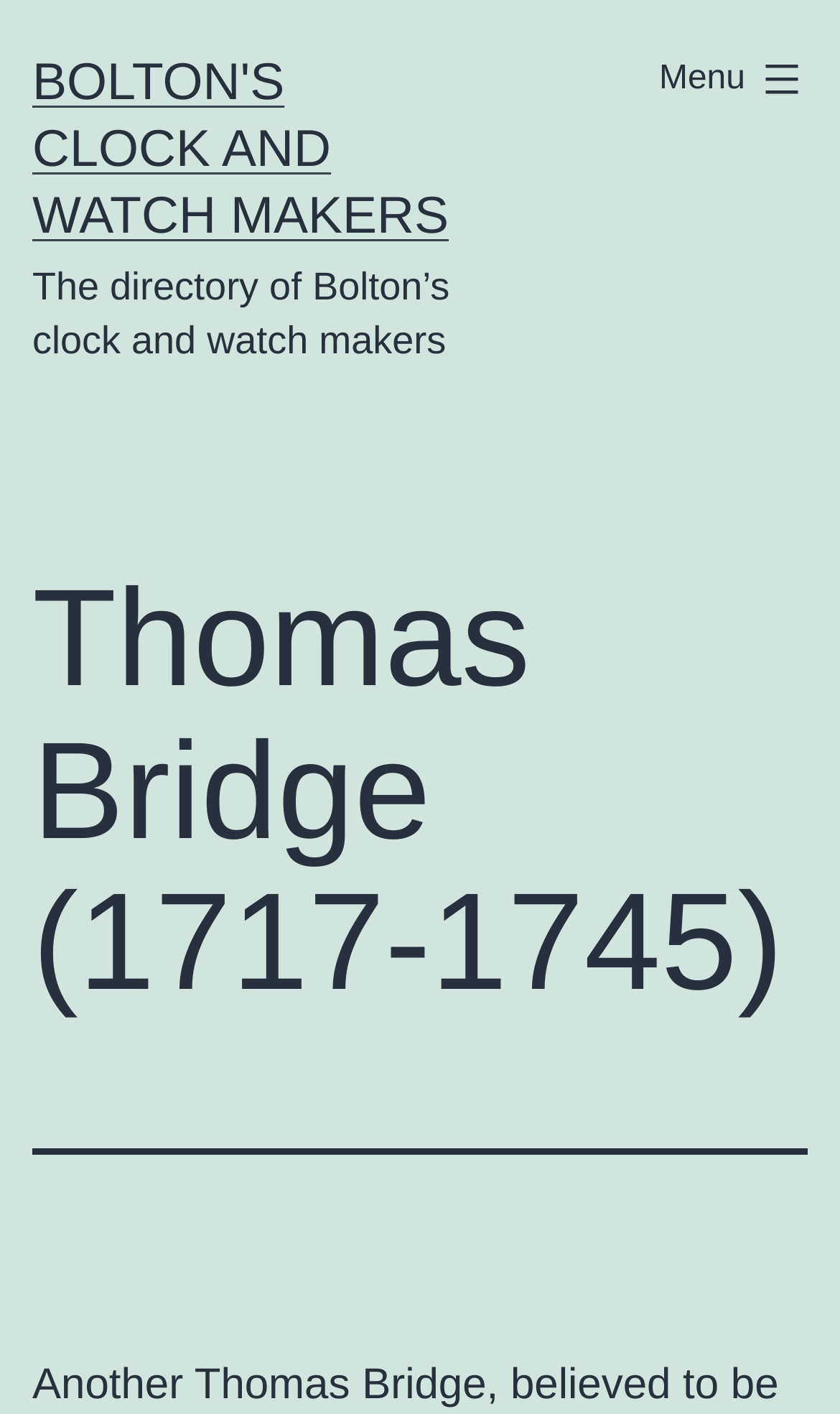Extract the main headline from the webpage and generate its text.

Thomas Bridge (1717-1745)